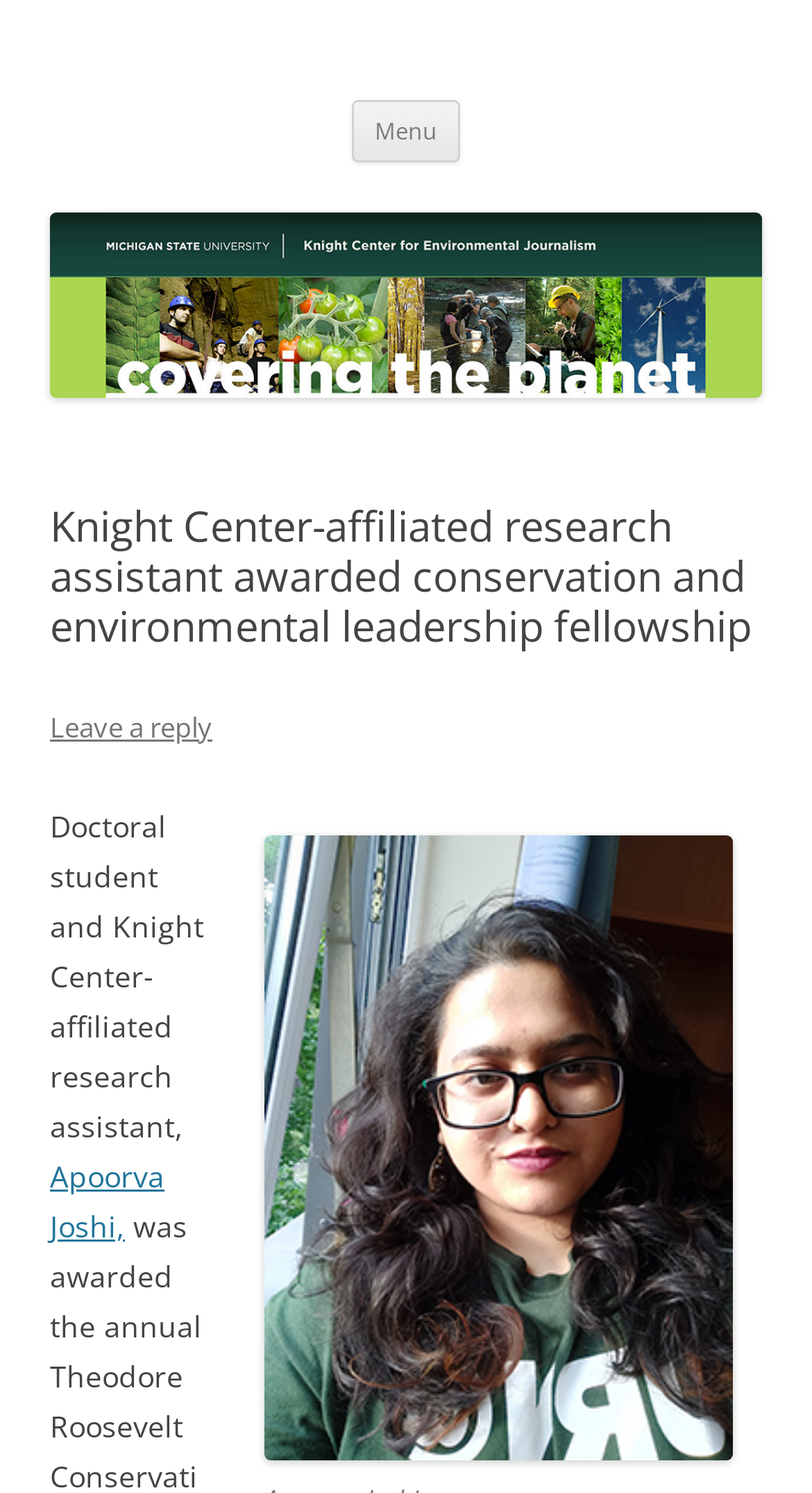Identify and generate the primary title of the webpage.

Knight Center for Environmental Journalism